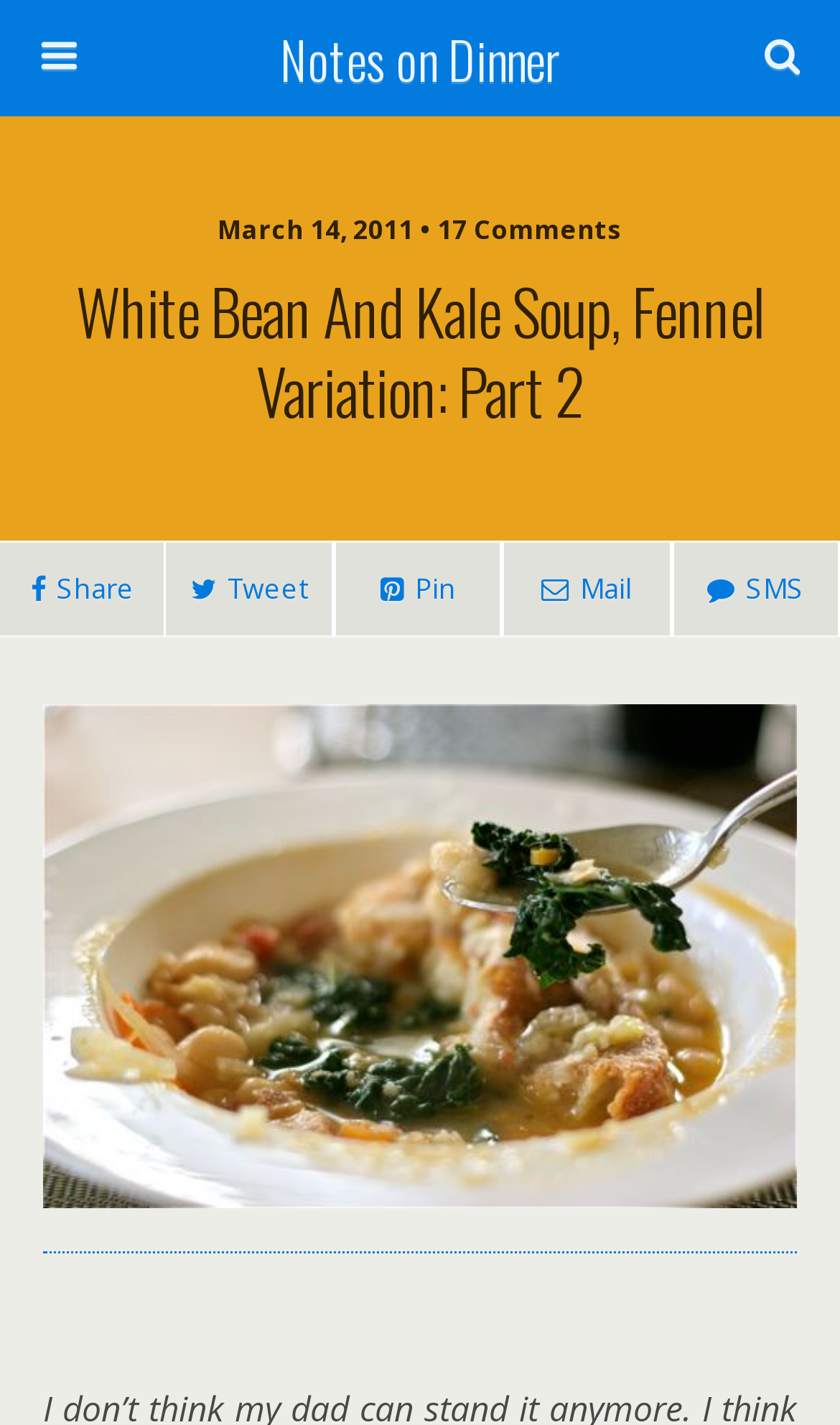Find the bounding box coordinates of the element to click in order to complete the given instruction: "Search this website."

[0.051, 0.089, 0.754, 0.13]